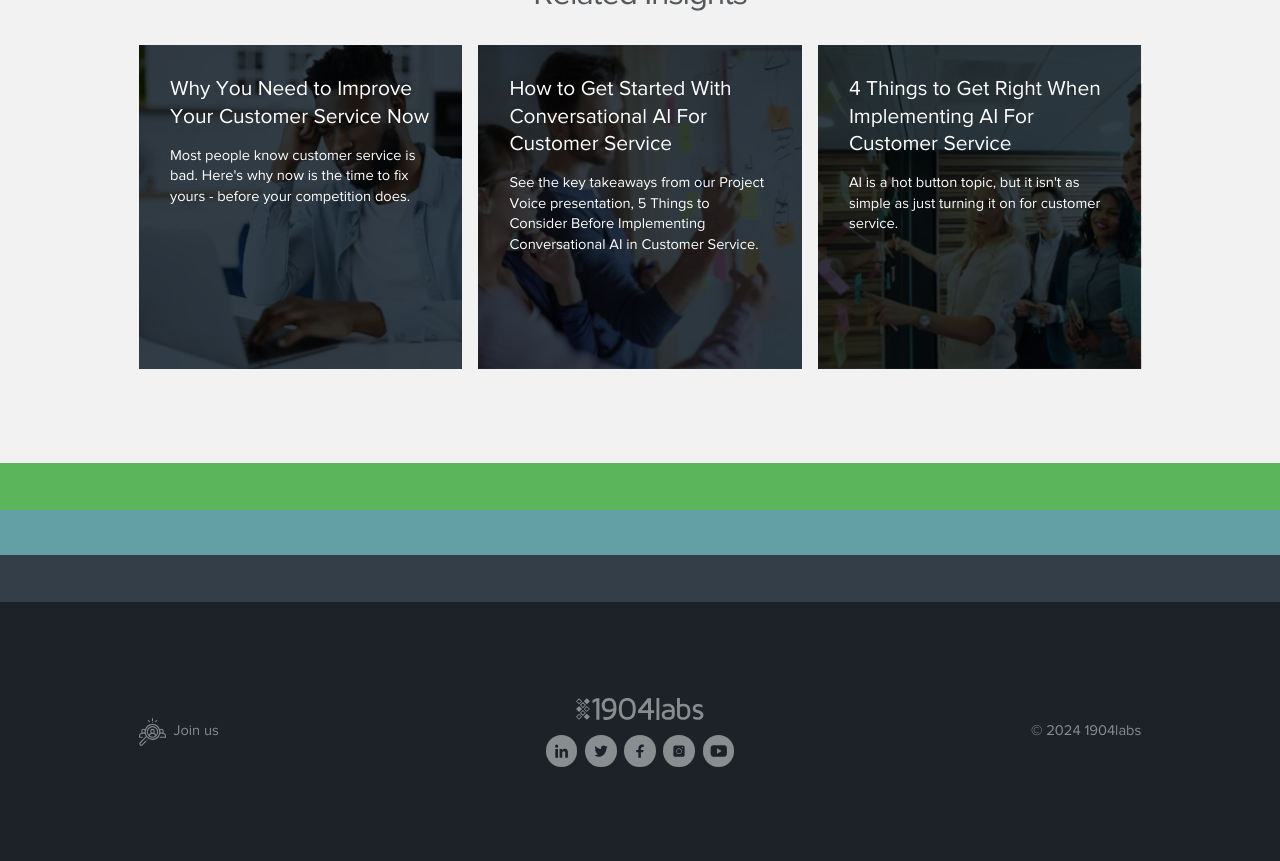Identify the bounding box coordinates for the element that needs to be clicked to fulfill this instruction: "Learn about conversational AI for customer service". Provide the coordinates in the format of four float numbers between 0 and 1: [left, top, right, bottom].

[0.374, 0.052, 0.626, 0.428]